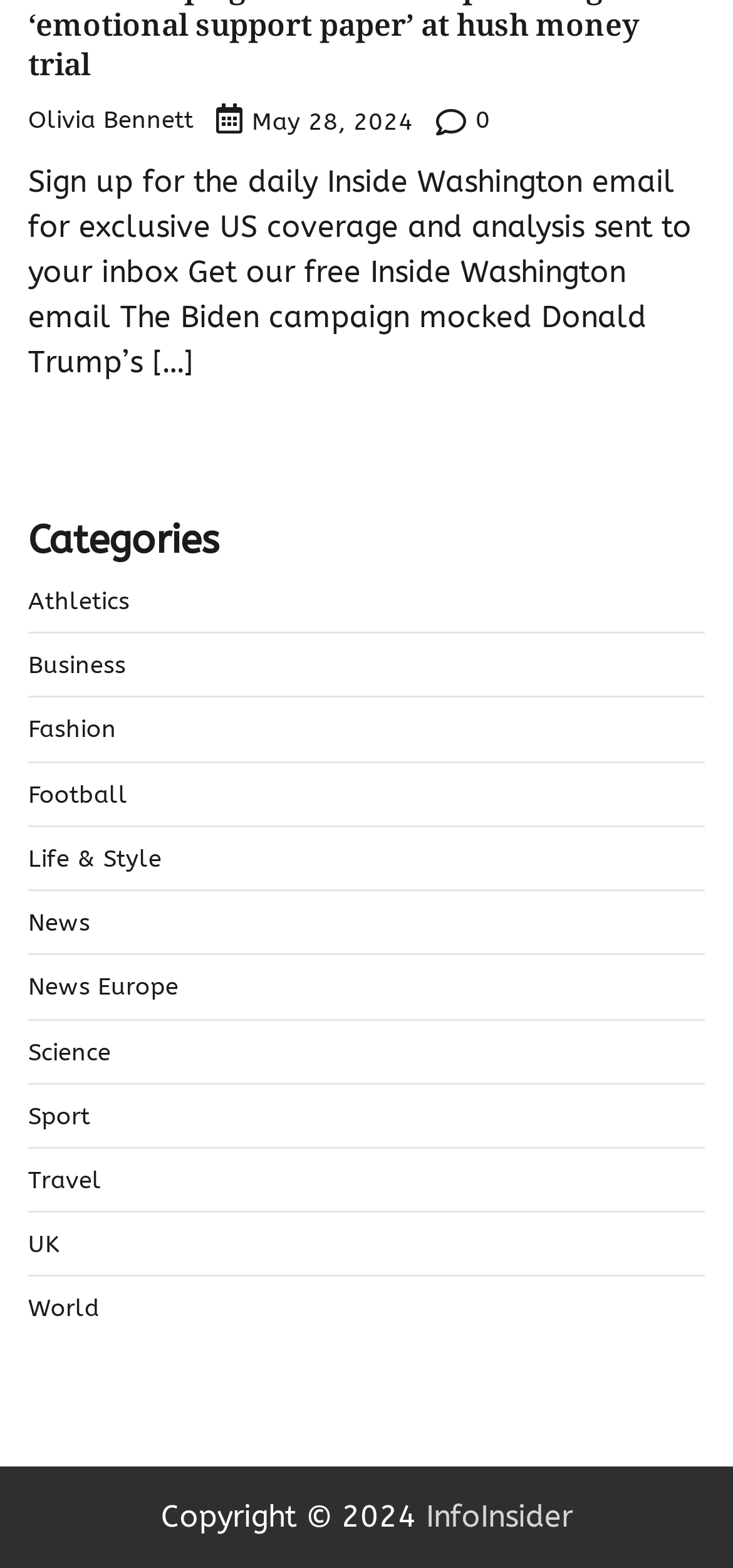Please provide a brief answer to the following inquiry using a single word or phrase:
What is the date mentioned in the webpage?

May 28, 2024